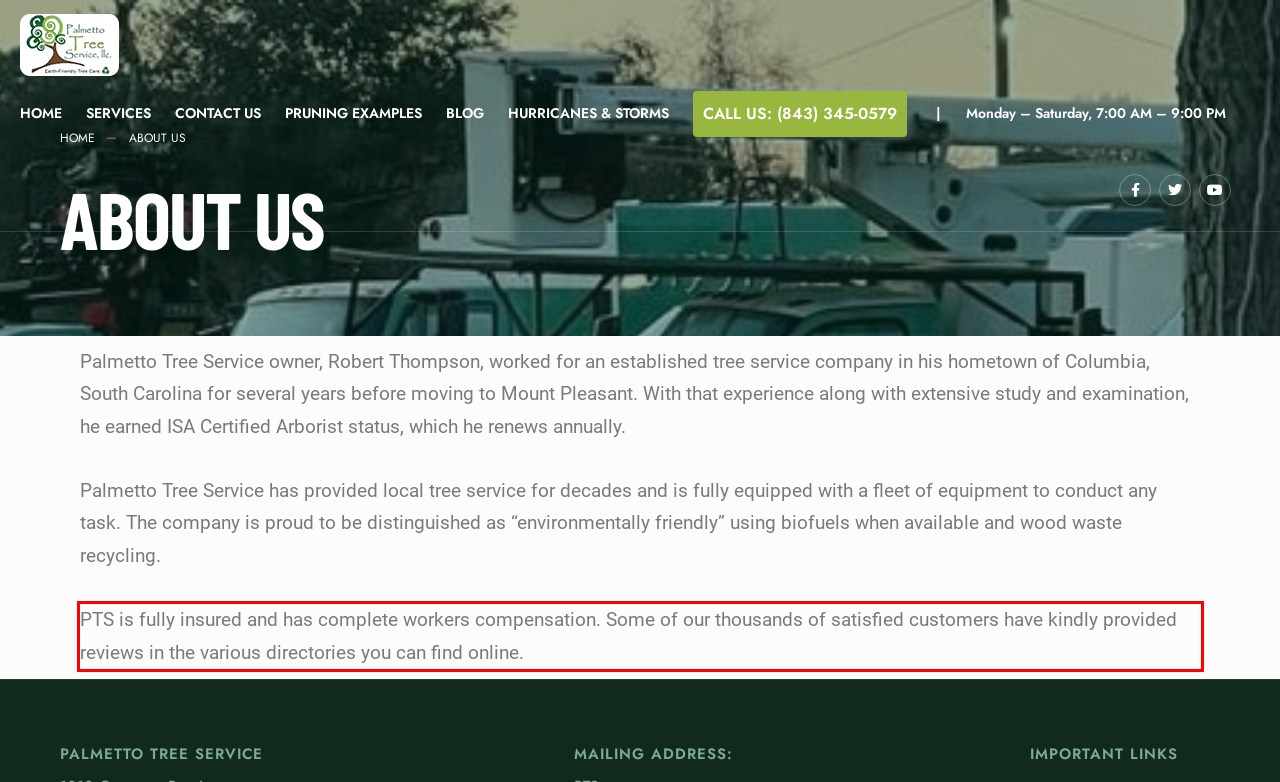With the given screenshot of a webpage, locate the red rectangle bounding box and extract the text content using OCR.

PTS is fully insured and has complete workers compensation. Some of our thousands of satisfied customers have kindly provided reviews in the various directories you can find online.